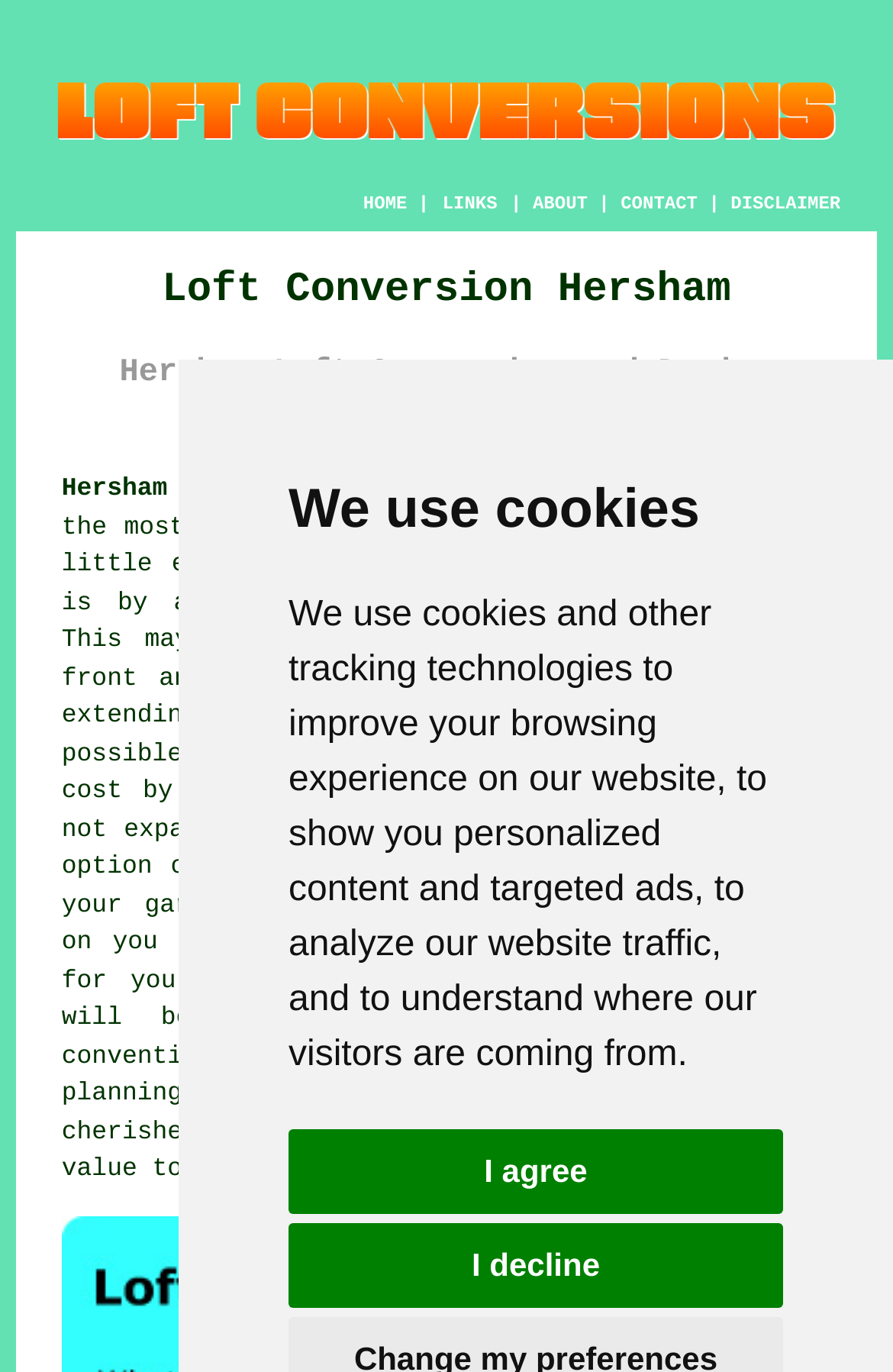Find the bounding box coordinates of the area that needs to be clicked in order to achieve the following instruction: "Download text". The coordinates should be specified as four float numbers between 0 and 1, i.e., [left, top, right, bottom].

None